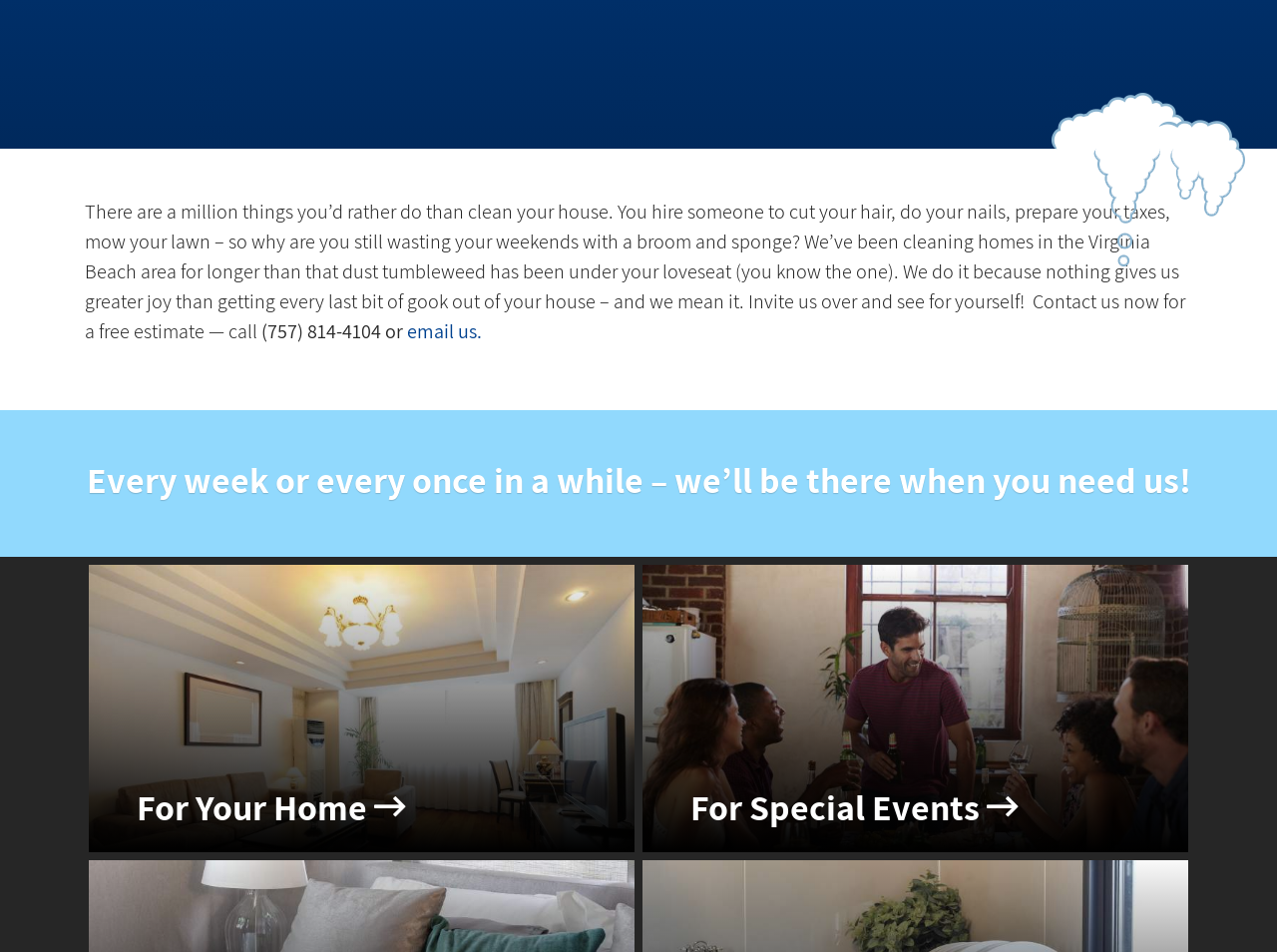Based on the provided description, "email us.", find the bounding box of the corresponding UI element in the screenshot.

[0.319, 0.334, 0.377, 0.361]